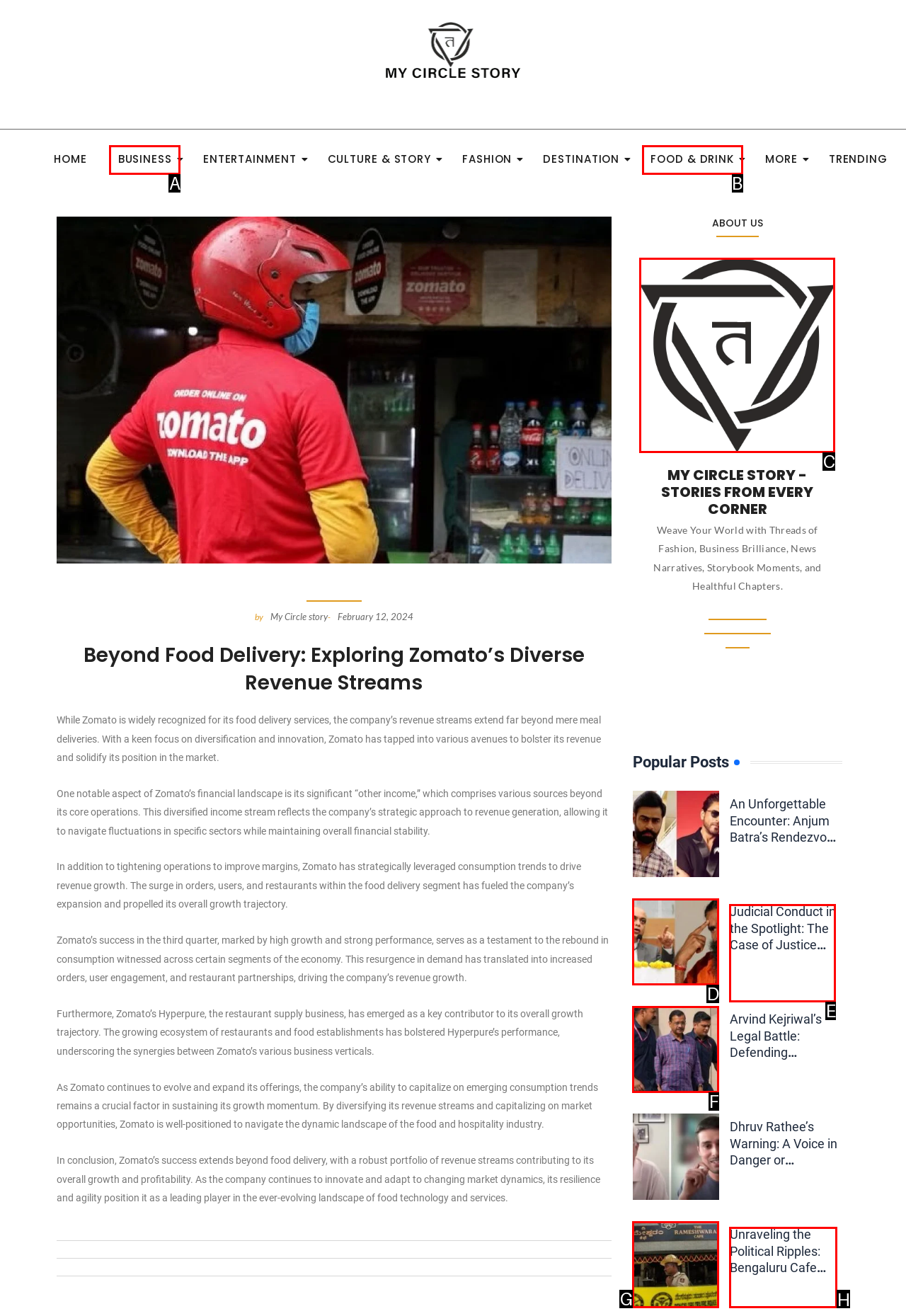Identify the bounding box that corresponds to: FOOD & DRINK
Respond with the letter of the correct option from the provided choices.

B